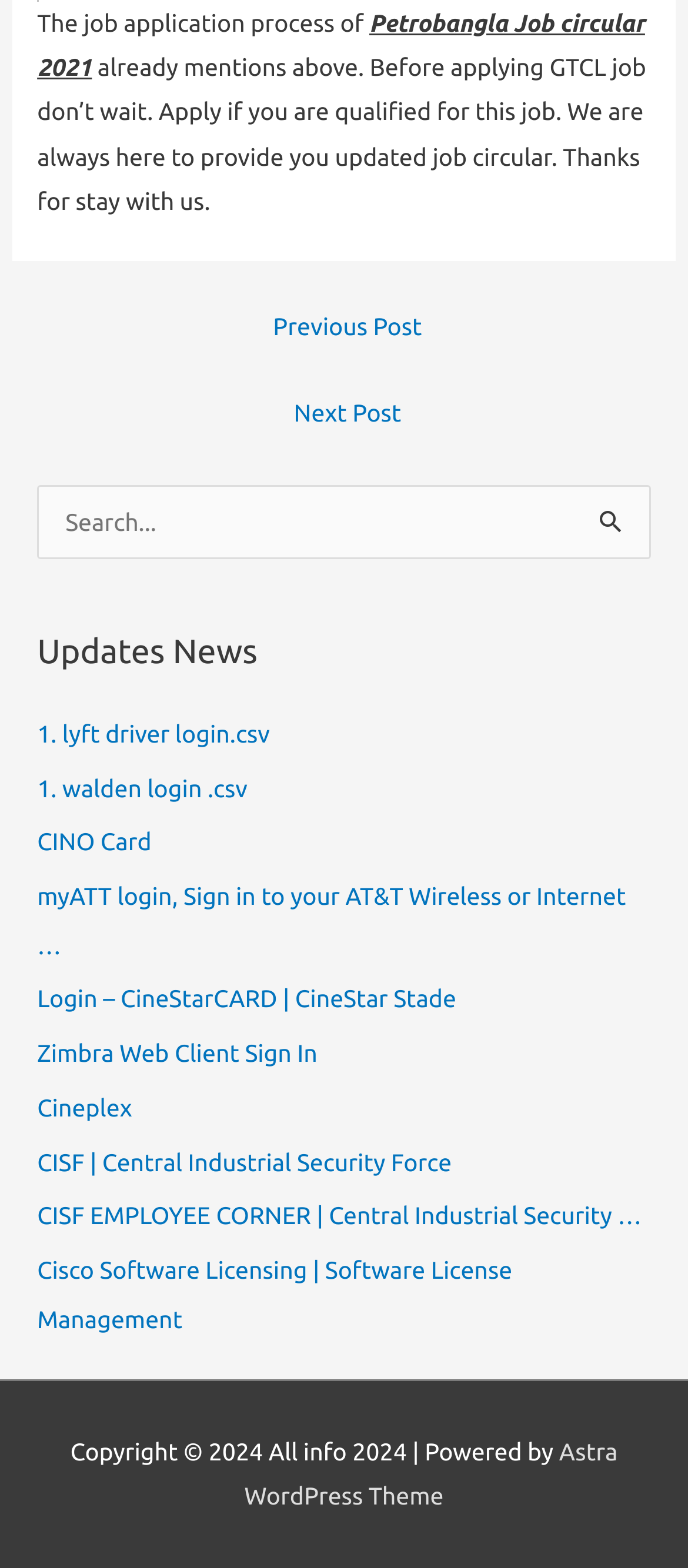Extract the bounding box coordinates of the UI element described by: "Cineplex". The coordinates should include four float numbers ranging from 0 to 1, e.g., [left, top, right, bottom].

[0.054, 0.697, 0.192, 0.715]